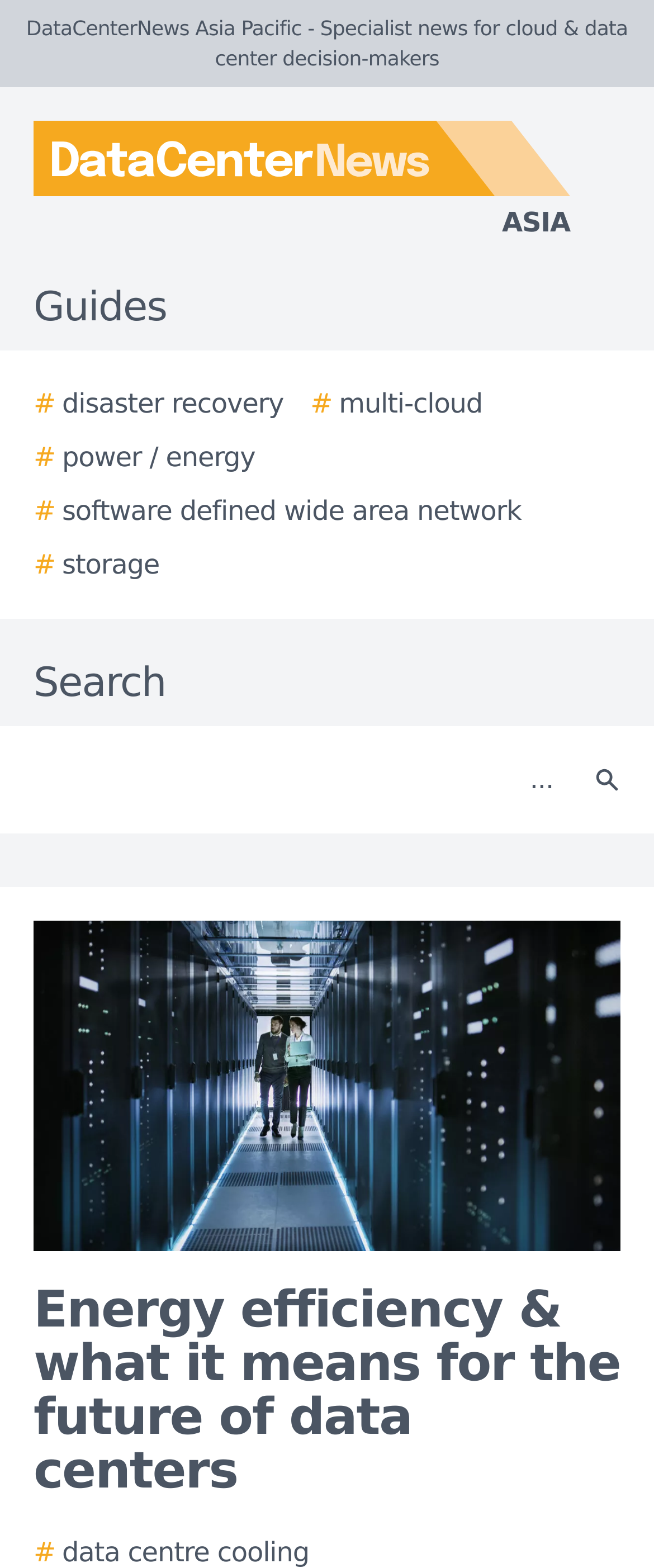Determine the bounding box coordinates of the area to click in order to meet this instruction: "Search for disaster recovery".

[0.051, 0.245, 0.434, 0.271]